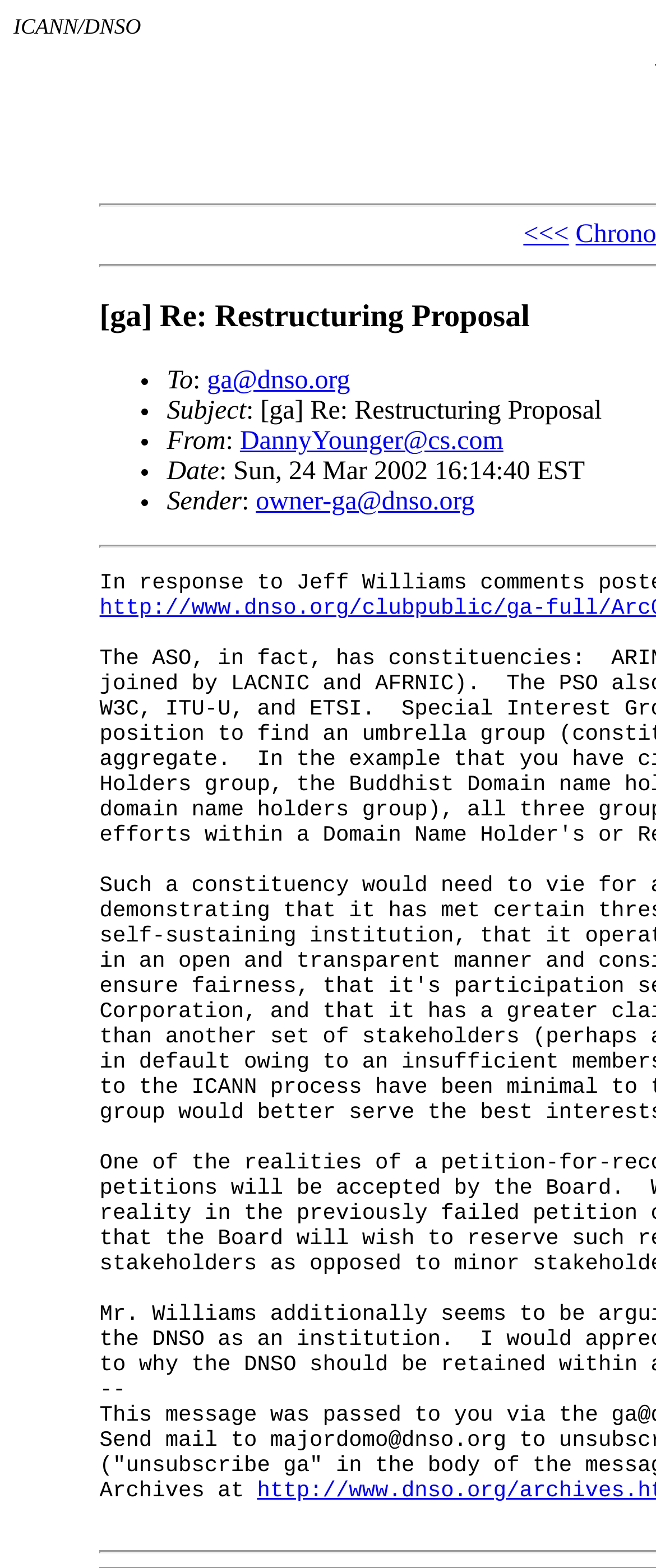Who is the recipient of the email? Based on the screenshot, please respond with a single word or phrase.

ga@dnso.org